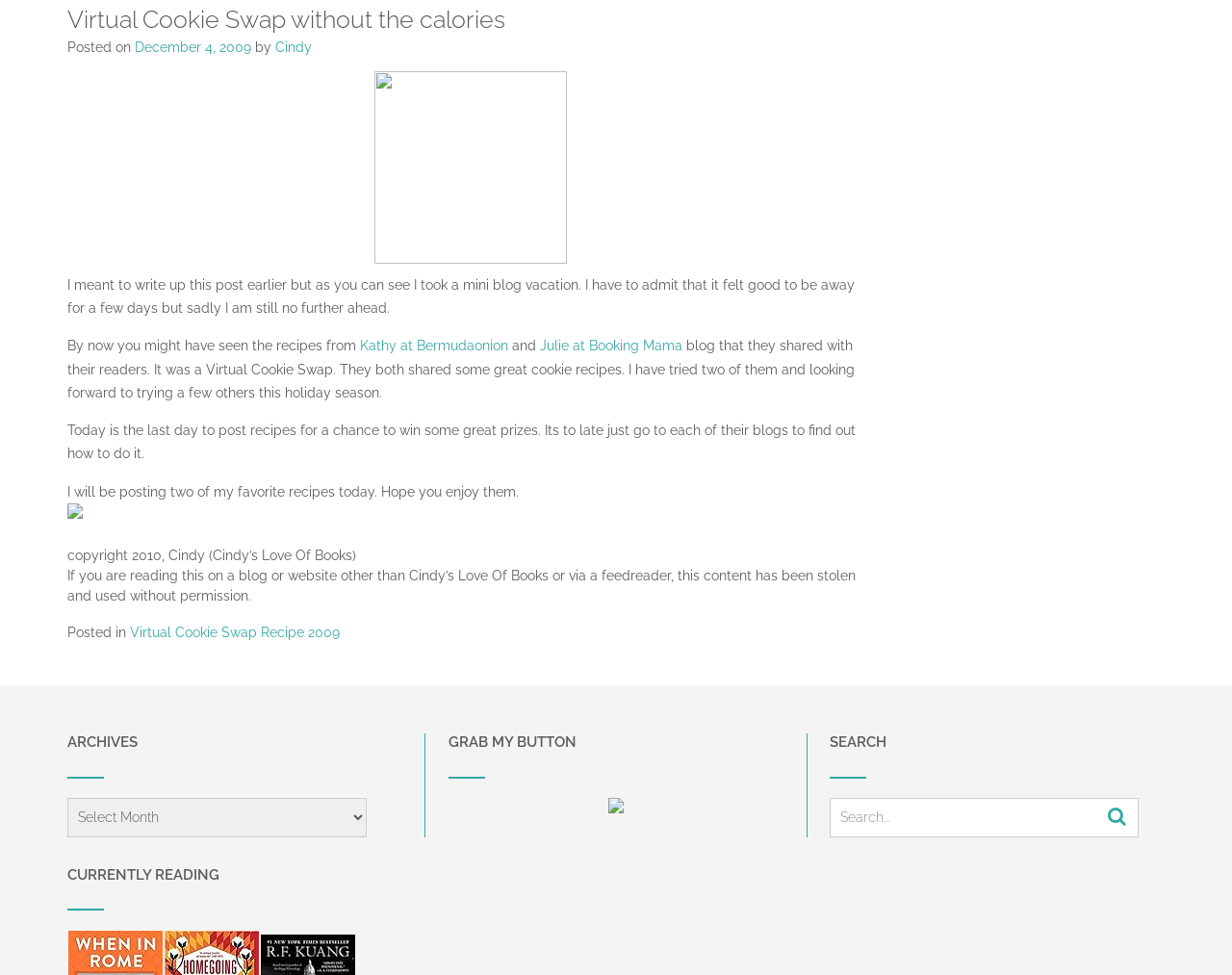Respond with a single word or phrase for the following question: 
What is the title of the blog post?

Virtual Cookie Swap without the calories